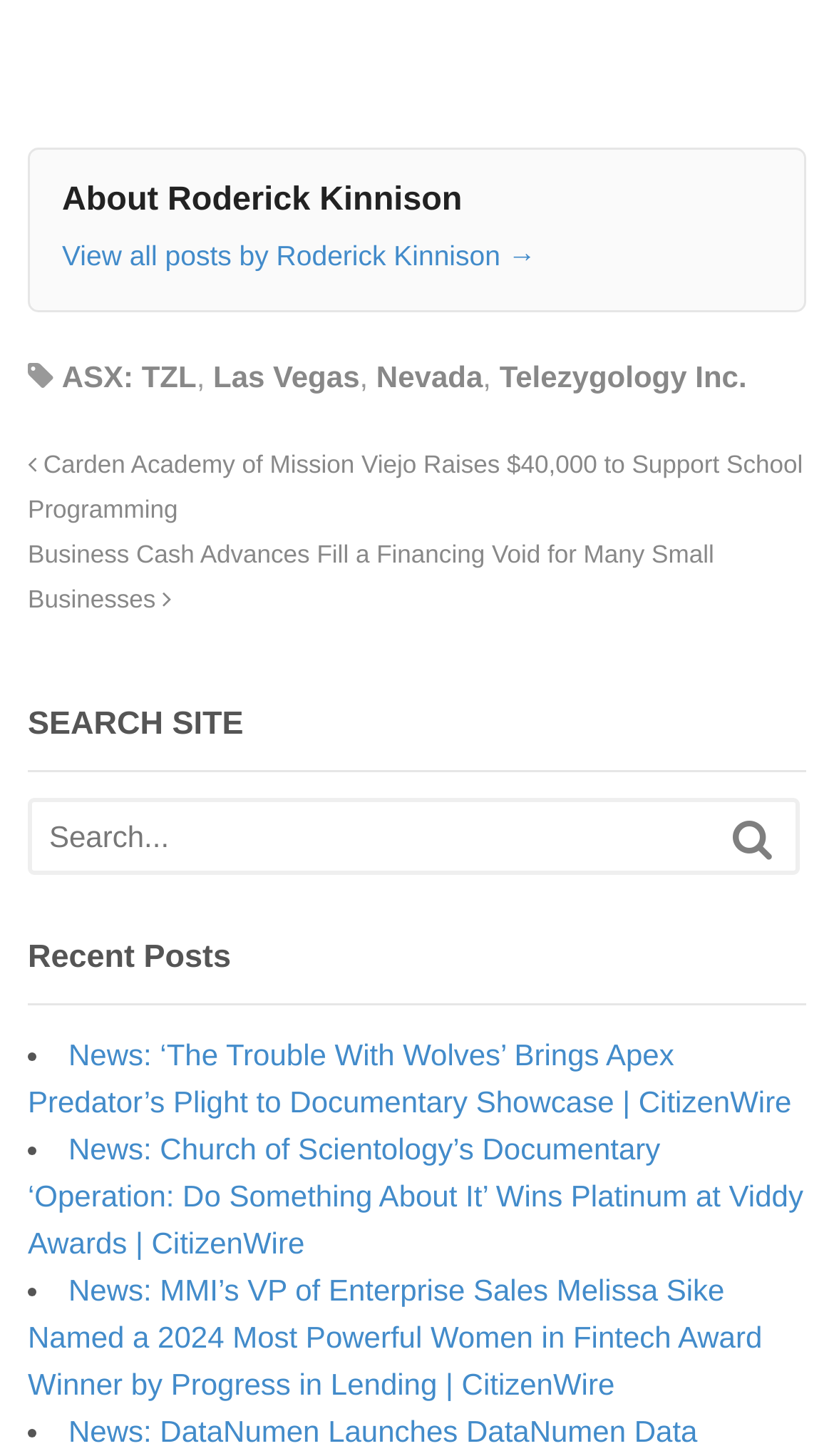What is the name of the person mentioned at the top?
Refer to the image and give a detailed response to the question.

The heading at the top of the webpage mentions 'About Roderick Kinnison', which suggests that the person being referred to is Roderick Kinnison.